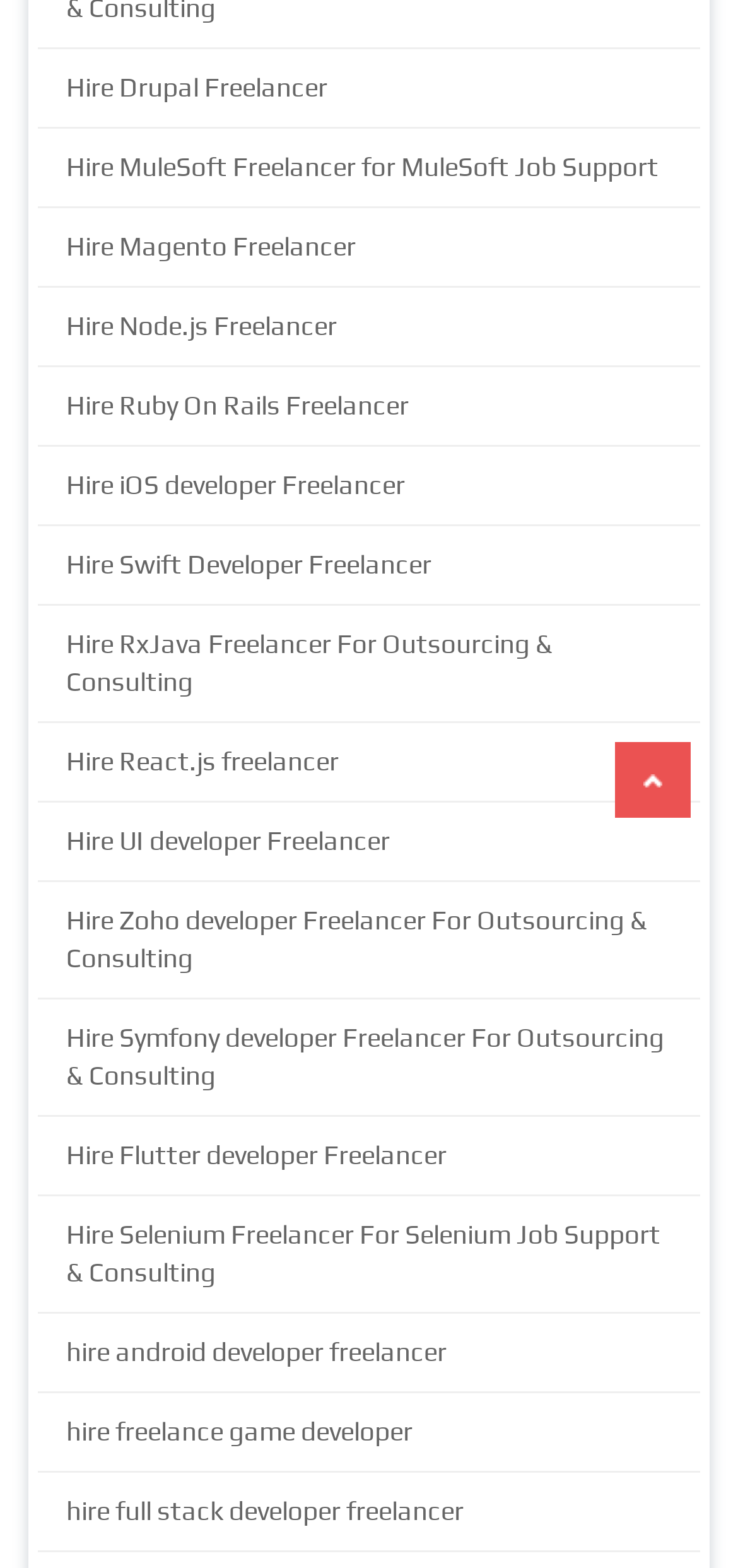Given the element description: "Hire iOS developer Freelancer", predict the bounding box coordinates of this UI element. The coordinates must be four float numbers between 0 and 1, given as [left, top, right, bottom].

[0.051, 0.286, 0.949, 0.335]